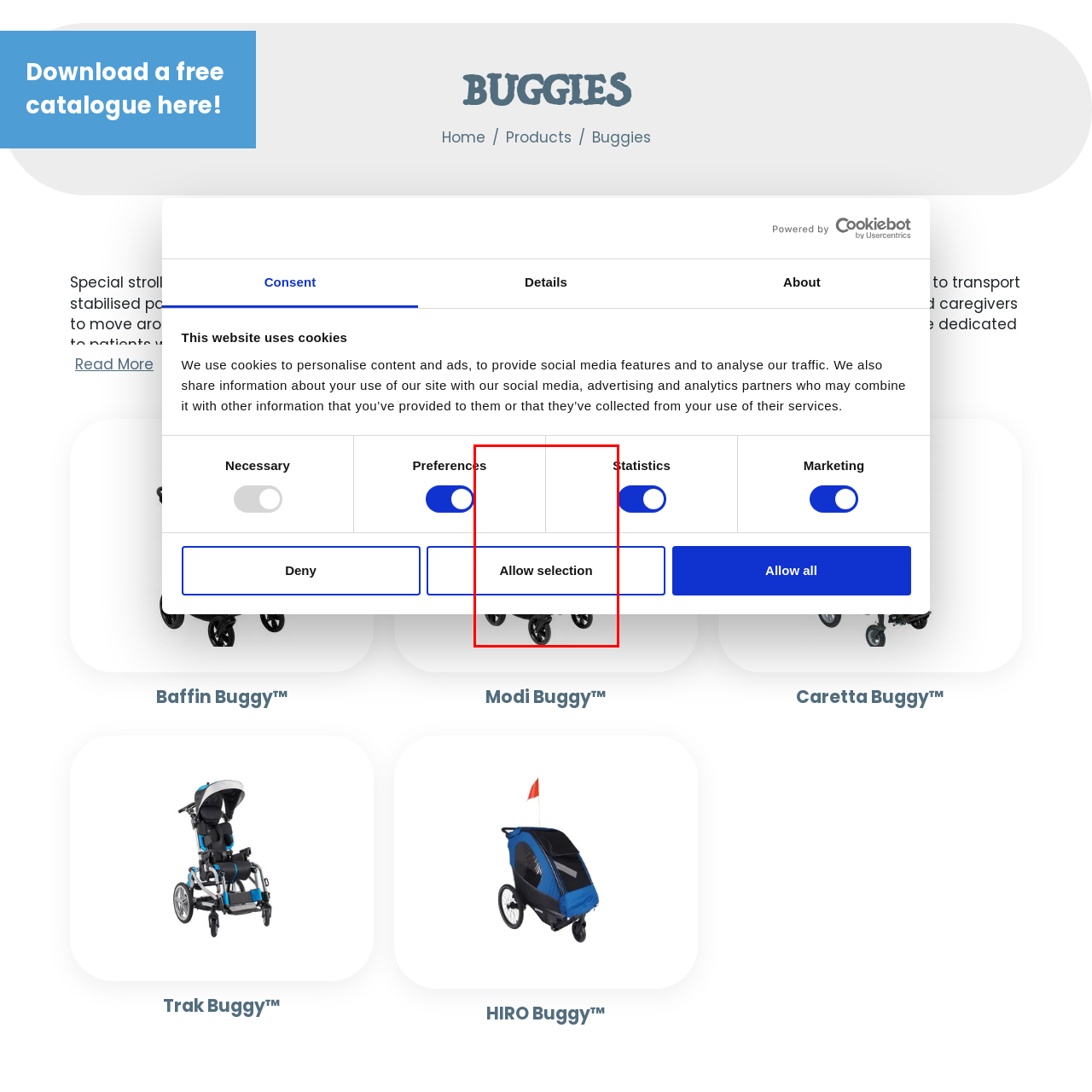Focus on the image encased in the red box and respond to the question with a single word or phrase:
What is the purpose of the button below the image?

Manage cookie preferences